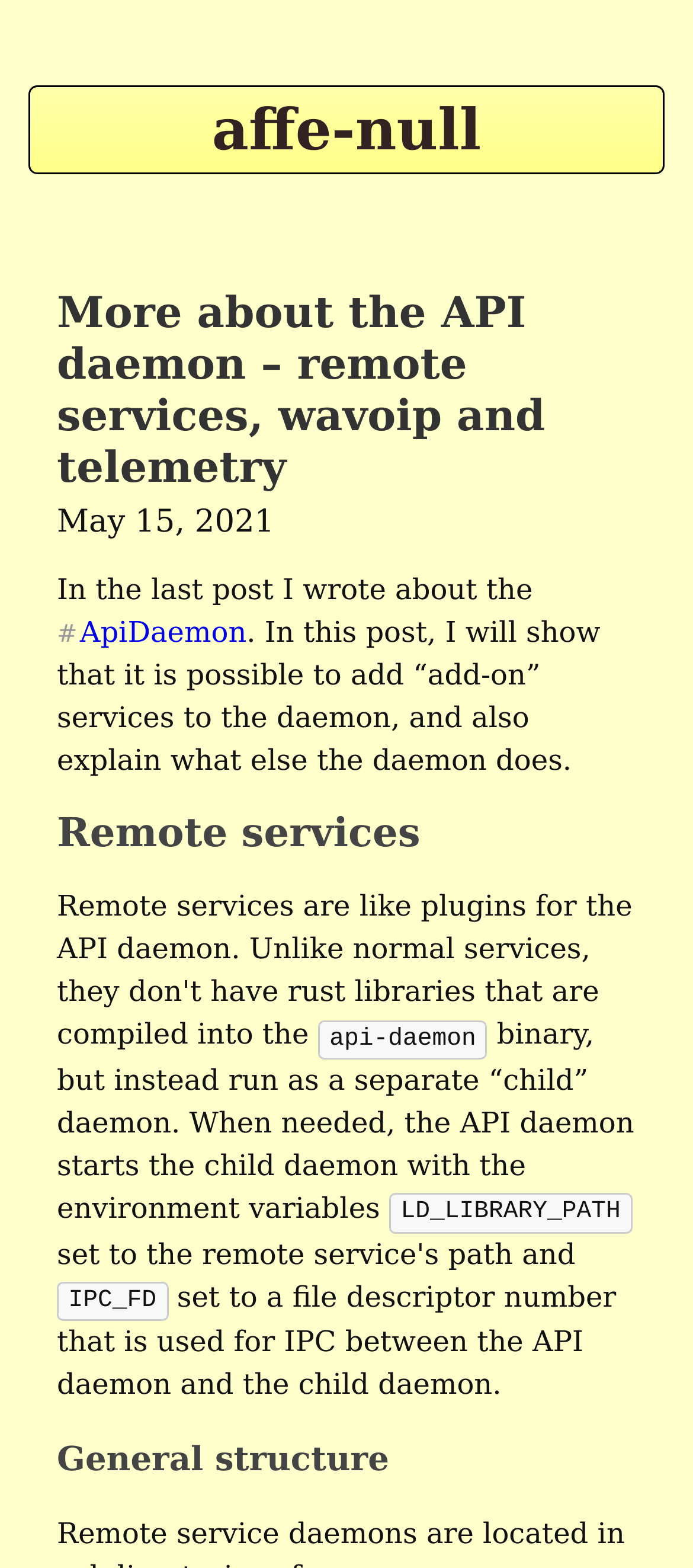What environment variable is set to a file descriptor number? Examine the screenshot and reply using just one word or a brief phrase.

IPC_FD